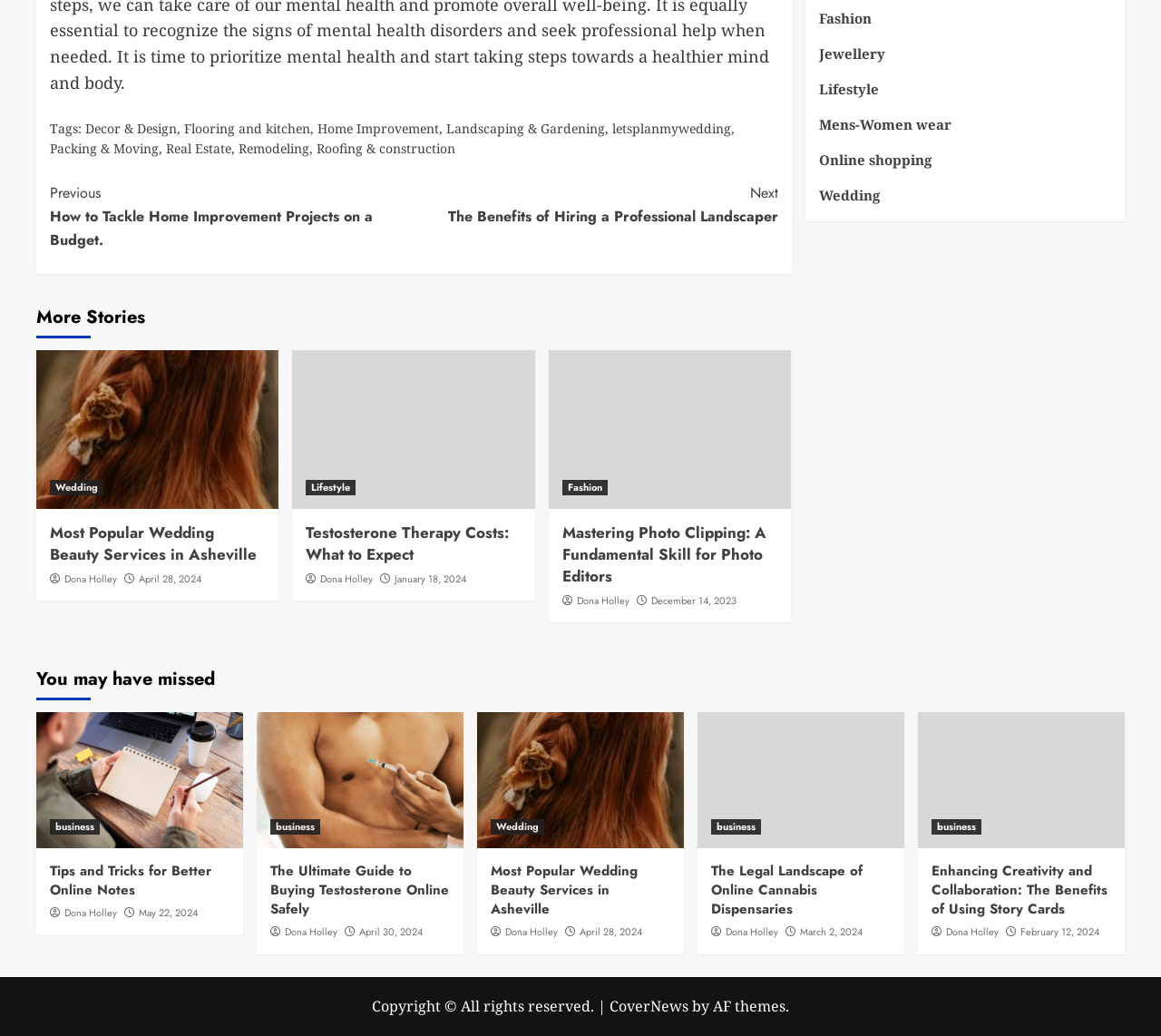Can you identify the bounding box coordinates of the clickable region needed to carry out this instruction: 'View 'Most Popular Wedding Beauty Services in Asheville''? The coordinates should be four float numbers within the range of 0 to 1, stated as [left, top, right, bottom].

[0.043, 0.505, 0.229, 0.546]